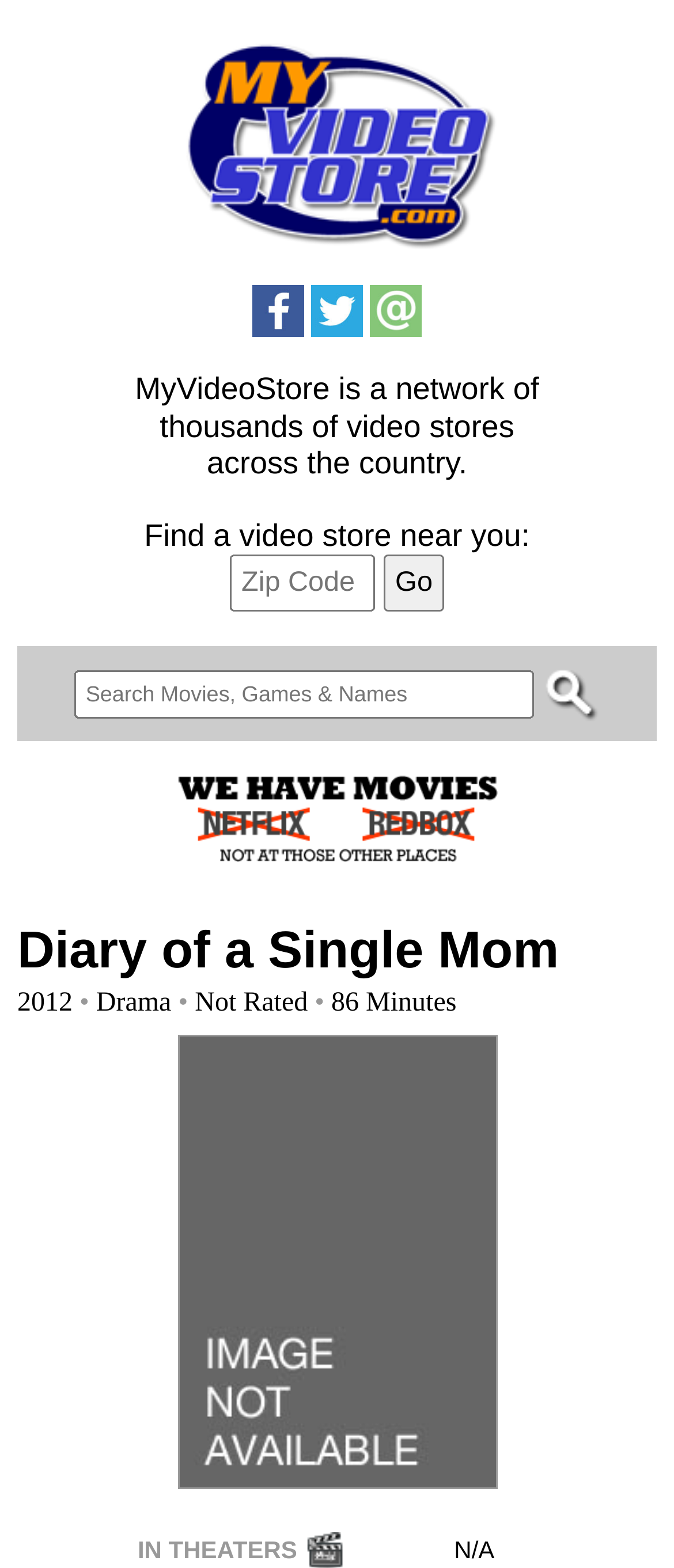Please identify the bounding box coordinates of the clickable region that I should interact with to perform the following instruction: "Search for Diary of a Single Mom". The coordinates should be expressed as four float numbers between 0 and 1, i.e., [left, top, right, bottom].

[0.026, 0.588, 0.829, 0.625]